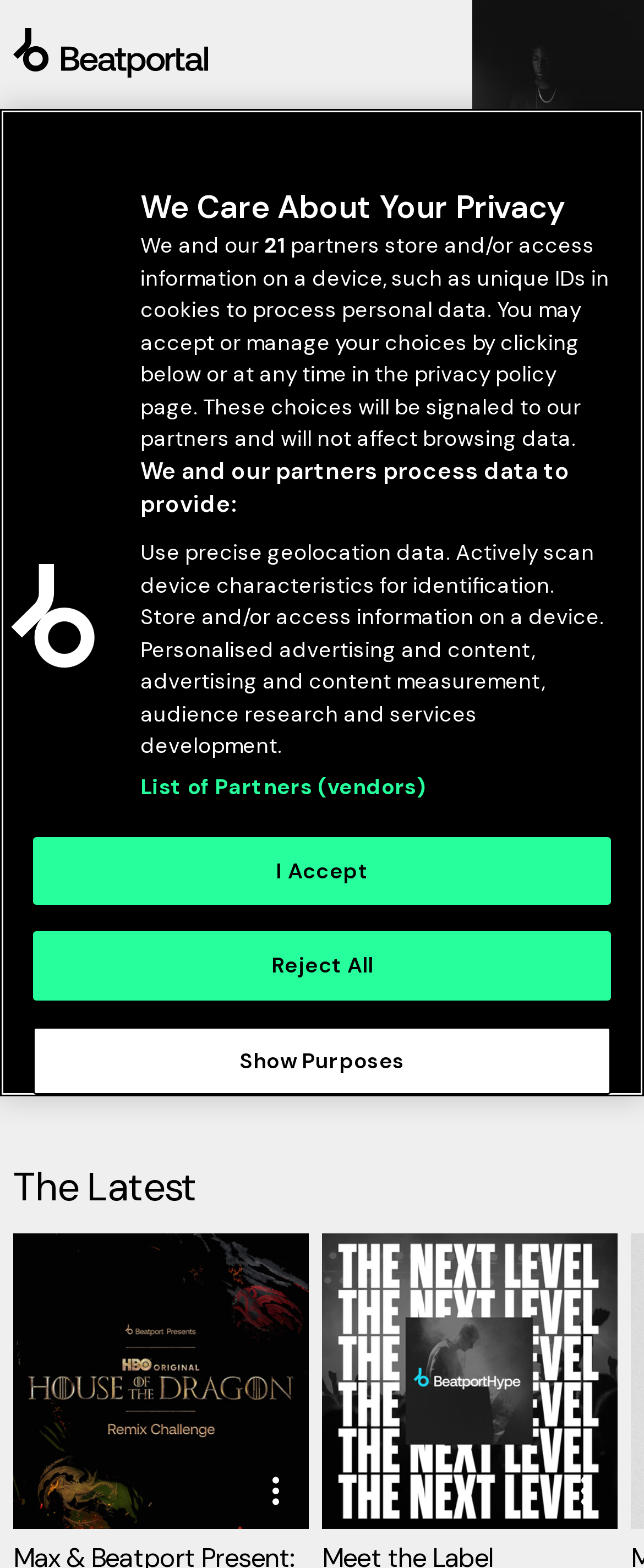Provide the bounding box coordinates of the section that needs to be clicked to accomplish the following instruction: "Go to Beatport home."

[0.021, 0.018, 0.5, 0.049]